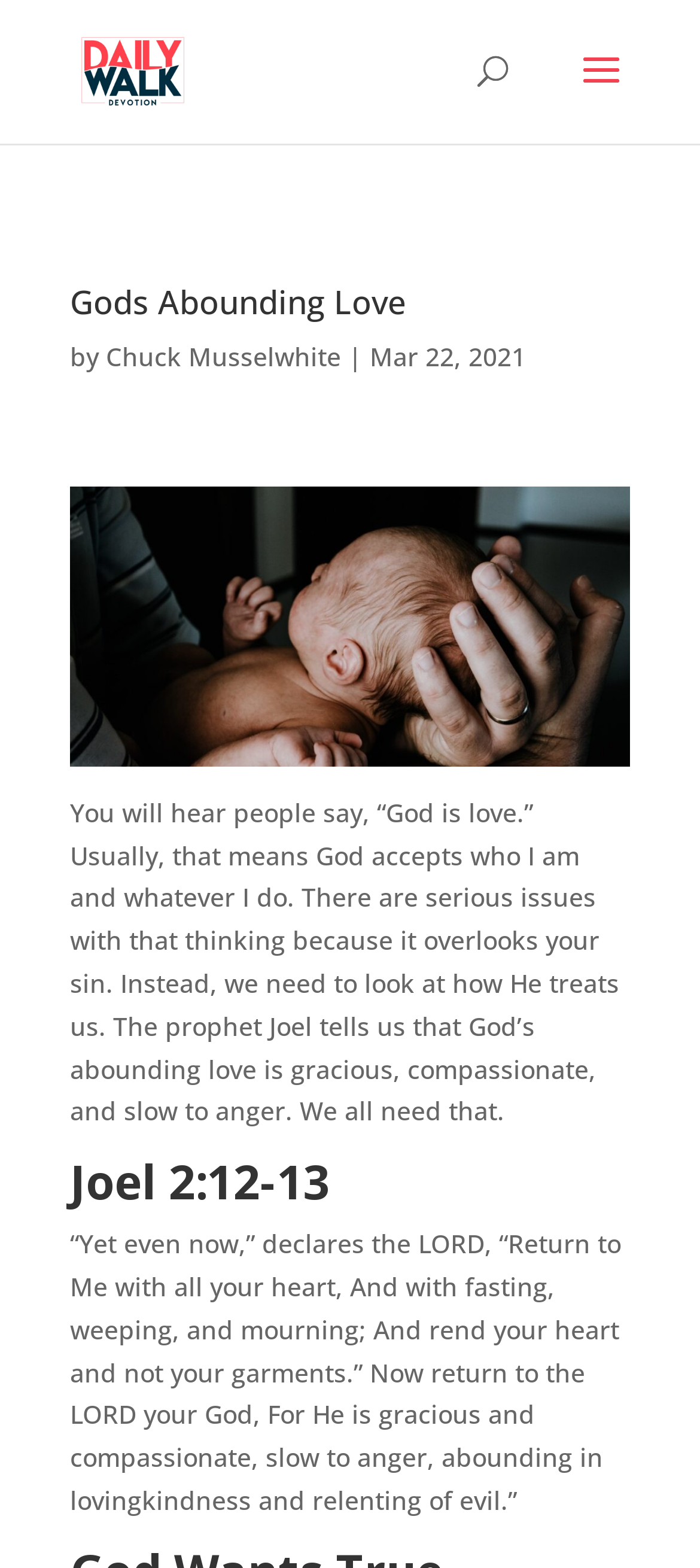Please locate and retrieve the main header text of the webpage.

Gods Abounding Love